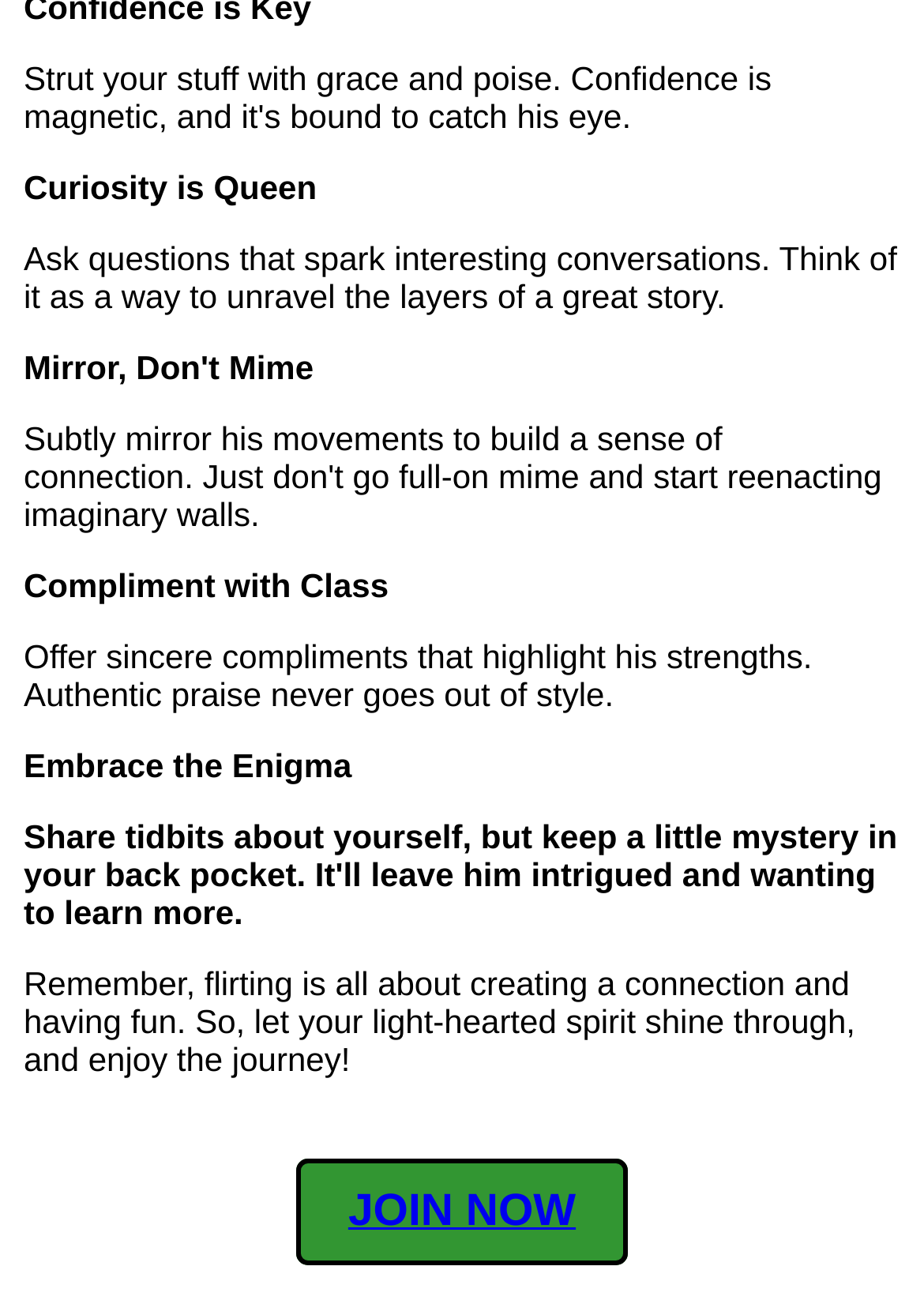What is the tone of the webpage?
Deliver a detailed and extensive answer to the question.

The tone of the webpage is light-hearted and playful, as evidenced by the use of phrases such as 'Curiosity is Queen' and 'Embrace the Enigma'. The language used is also informal and conversational, suggesting that the webpage is intended to be approachable and fun.